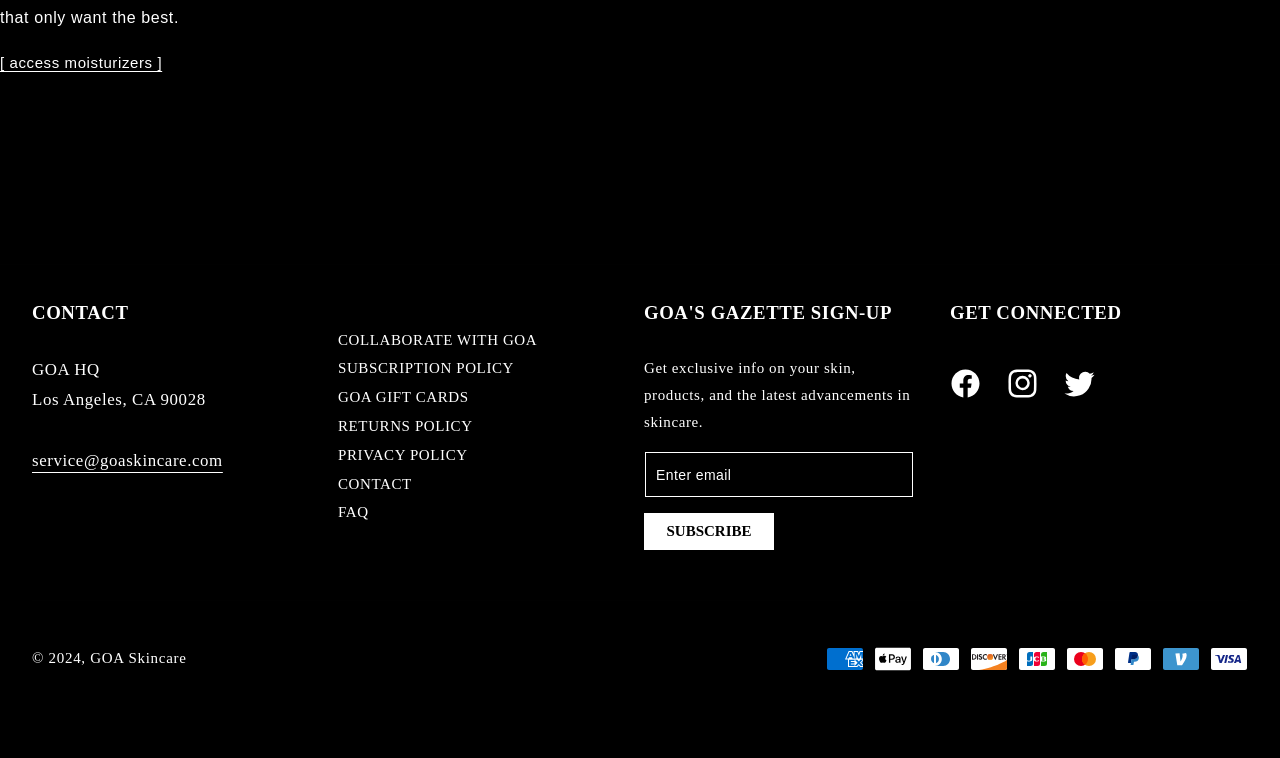Identify the bounding box coordinates for the element you need to click to achieve the following task: "Visit GOA Skincare website". The coordinates must be four float values ranging from 0 to 1, formatted as [left, top, right, bottom].

[0.071, 0.858, 0.146, 0.879]